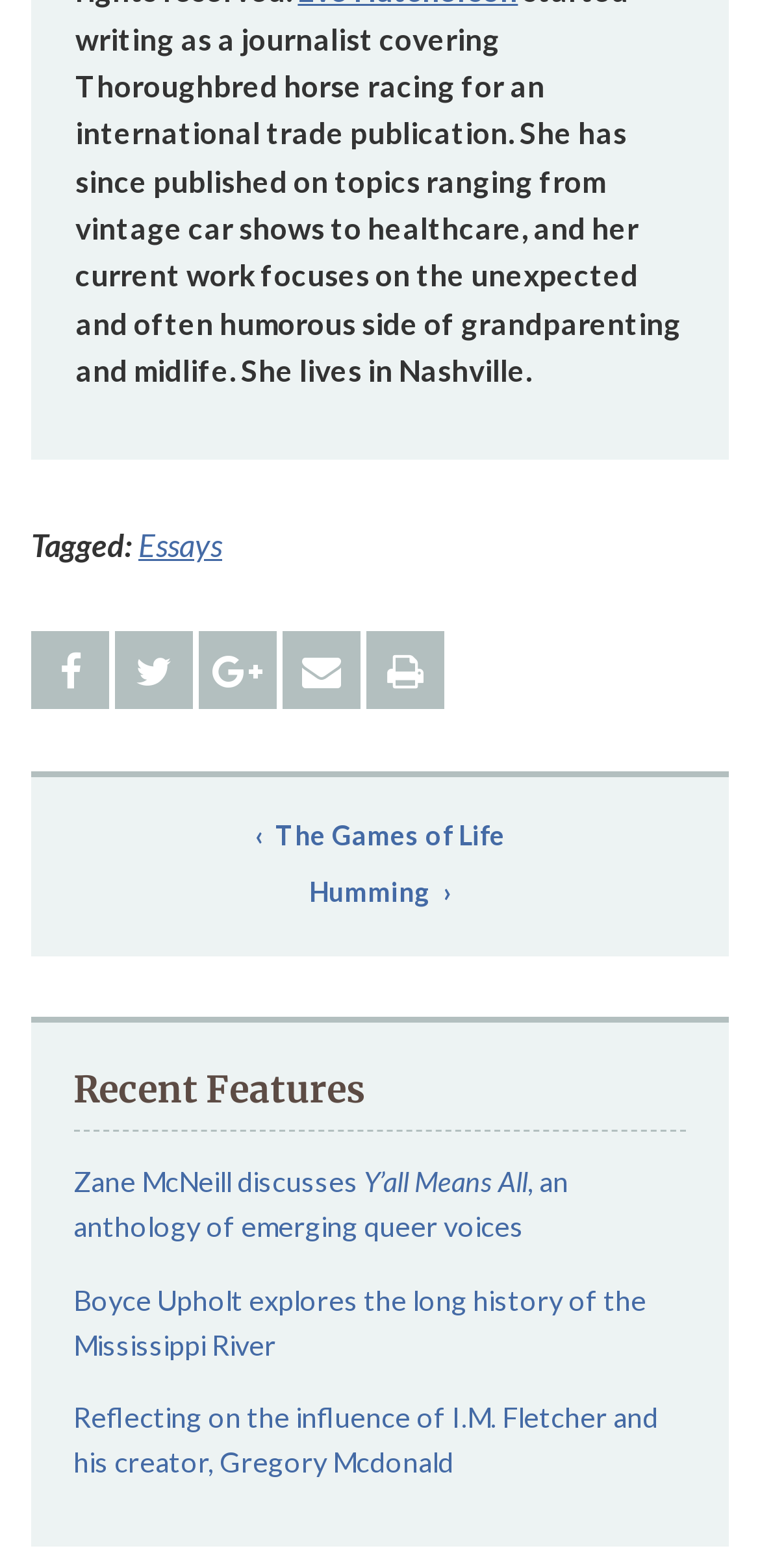How many recent features are listed?
Analyze the image and provide a thorough answer to the question.

There are three recent features listed, which can be identified by their corresponding links: 'Zane McNeill discusses Y’all Means All, an anthology of emerging queer voices', 'Boyce Upholt explores the long history of the Mississippi River', and 'Reflecting on the influence of I.M. Fletcher and his creator, Gregory Mcdonald'.